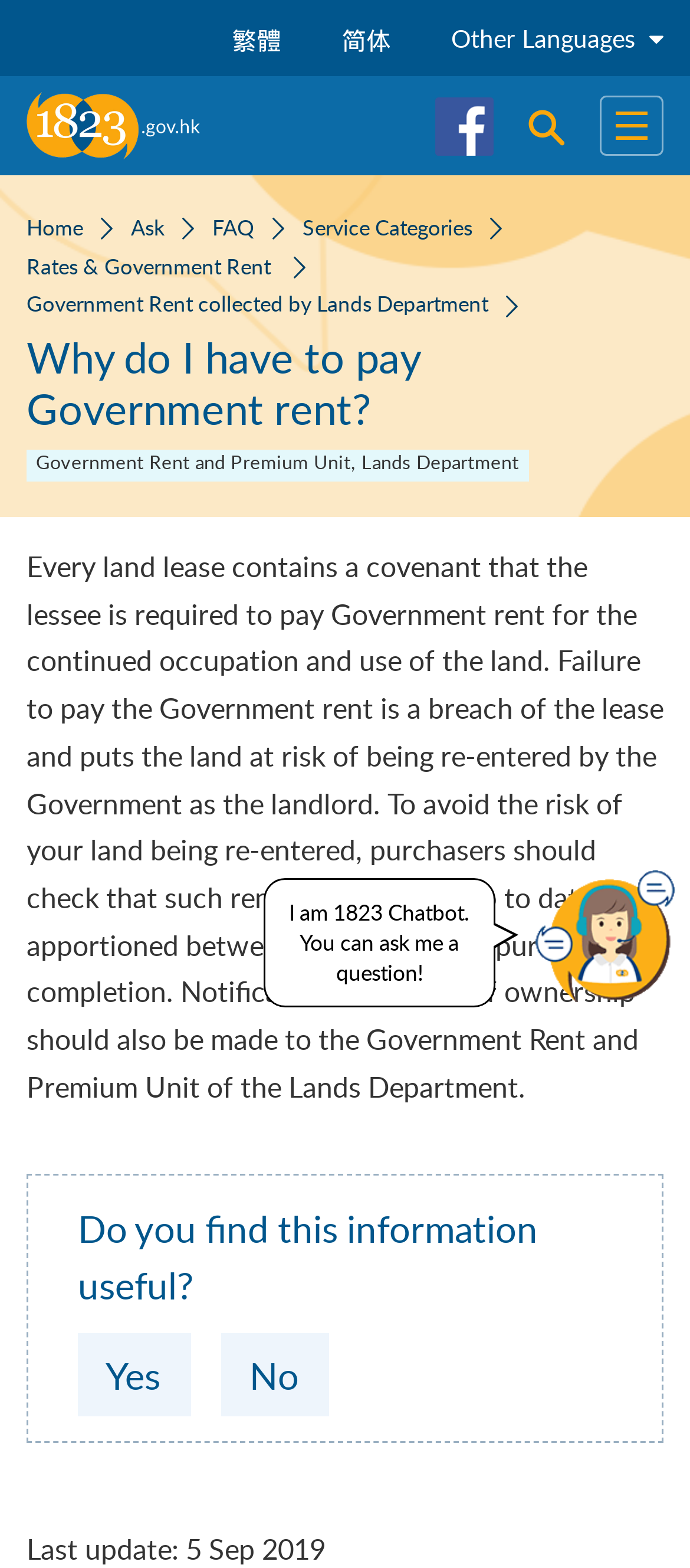What language options are available?
Analyze the screenshot and provide a detailed answer to the question.

The language options are available at the top right corner of the webpage, where there are links for繁體, 简体, and a button for 'Other Languages'.